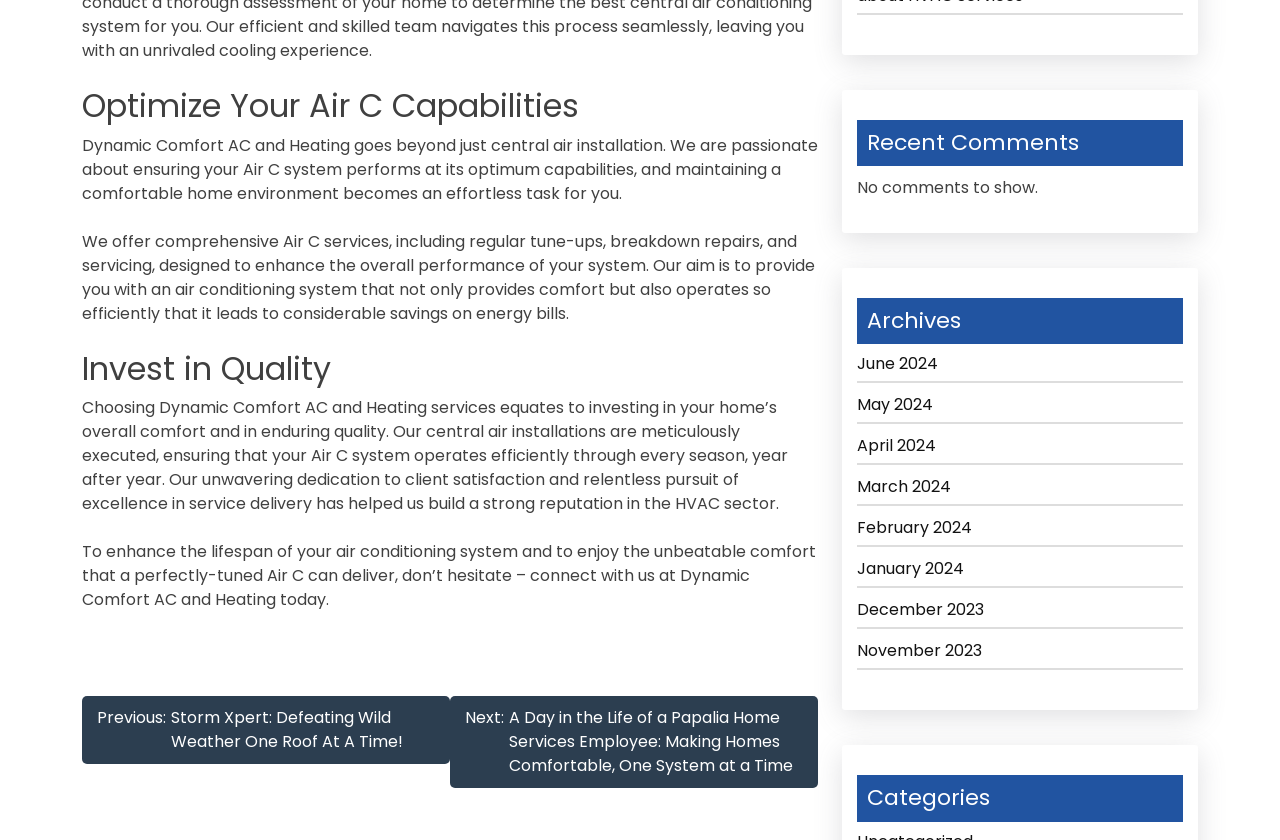Using the provided element description: "June 2024", identify the bounding box coordinates. The coordinates should be four floats between 0 and 1 in the order [left, top, right, bottom].

[0.67, 0.419, 0.924, 0.456]